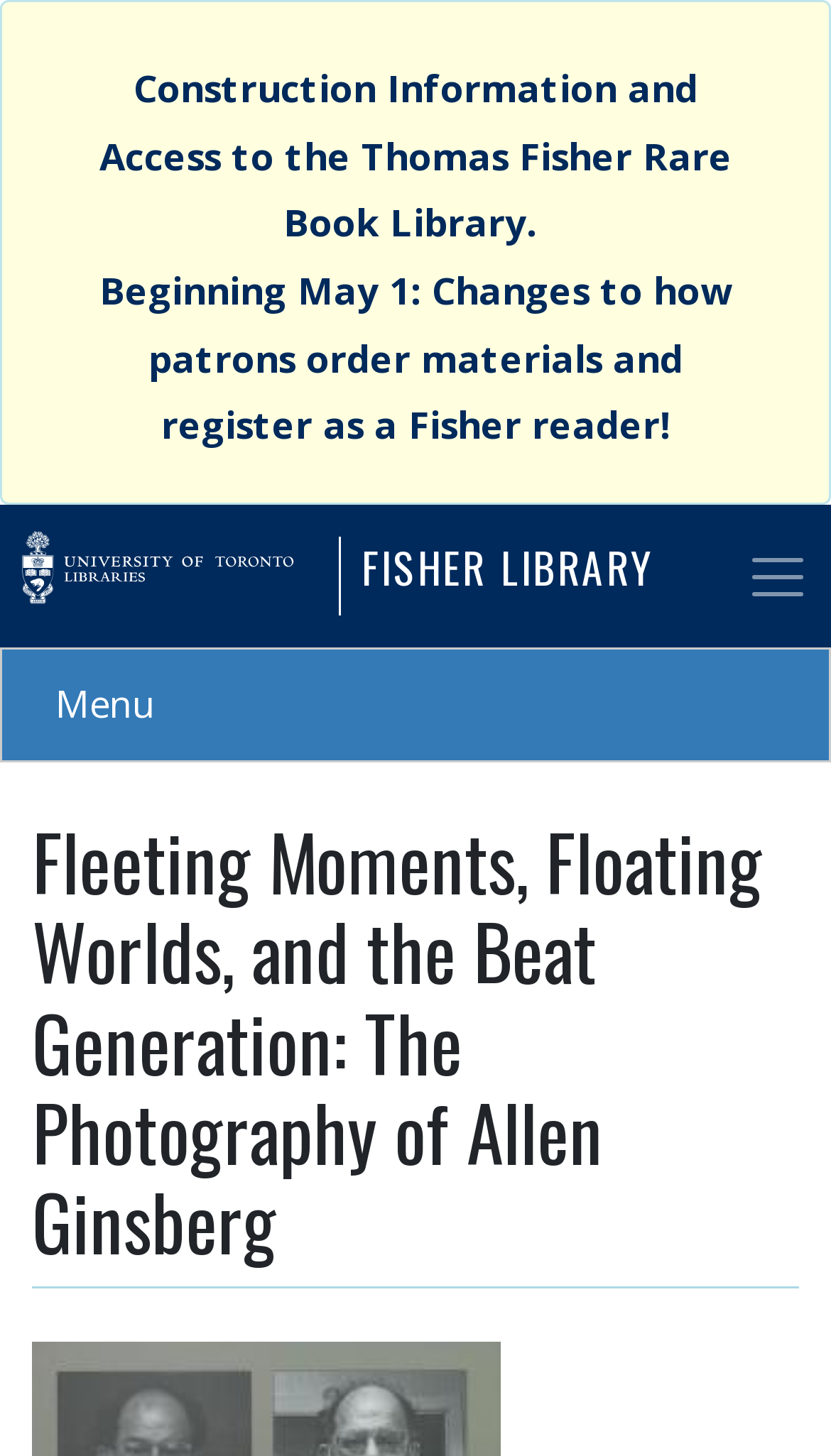Given the element description "2 Known Members", identify the bounding box of the corresponding UI element.

None